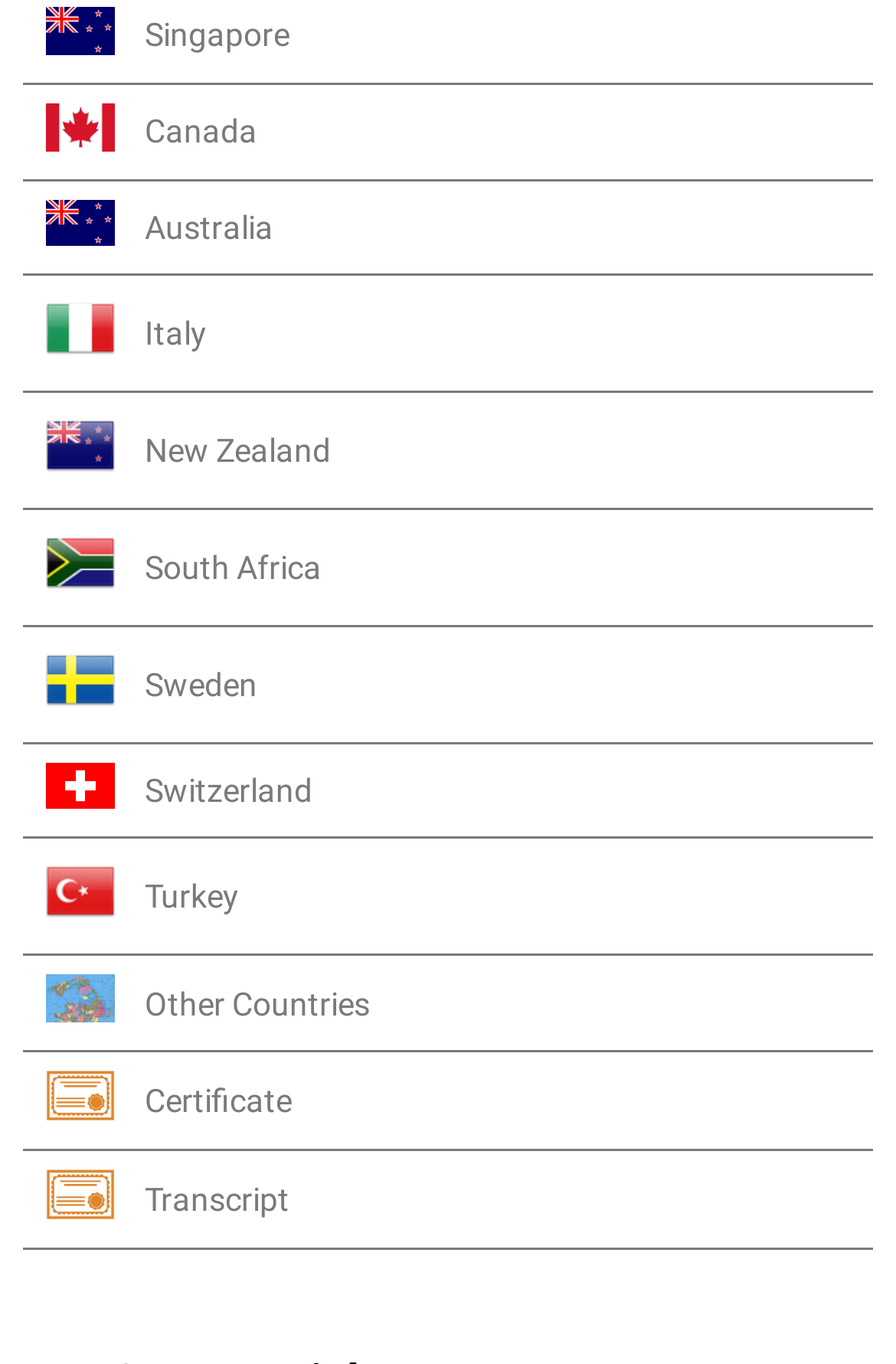Determine the bounding box coordinates for the element that should be clicked to follow this instruction: "Explore Other Countries". The coordinates should be given as four float numbers between 0 and 1, in the format [left, top, right, bottom].

[0.026, 0.701, 0.974, 0.772]